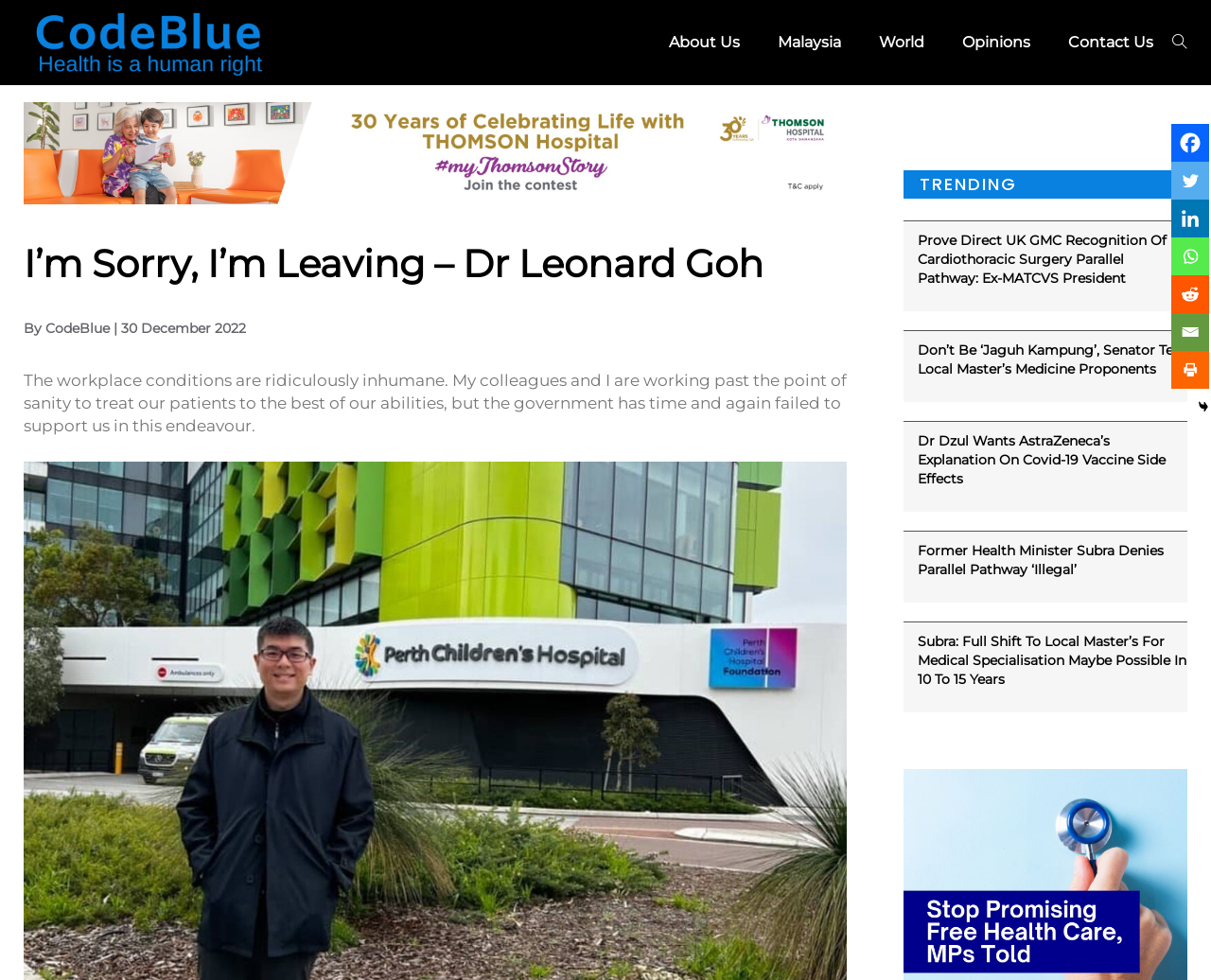Locate the bounding box coordinates of the clickable part needed for the task: "Share this article on Facebook".

[0.967, 0.126, 0.998, 0.165]